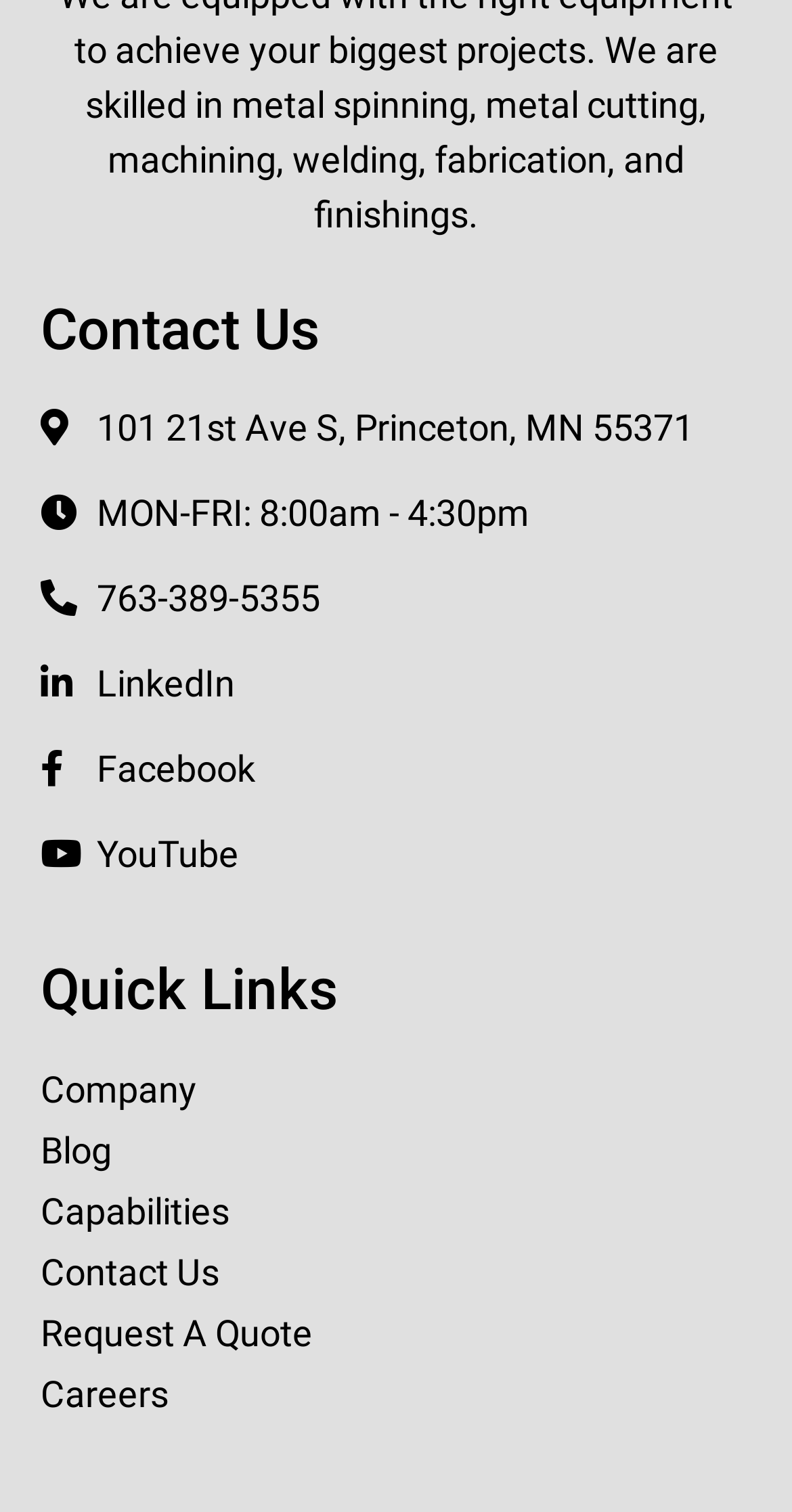How many social media links are available?
Please answer the question as detailed as possible.

I counted the number of link elements that contain social media names, which are 'LinkedIn', 'Facebook', and 'YouTube', and found that there are 3 social media links available.